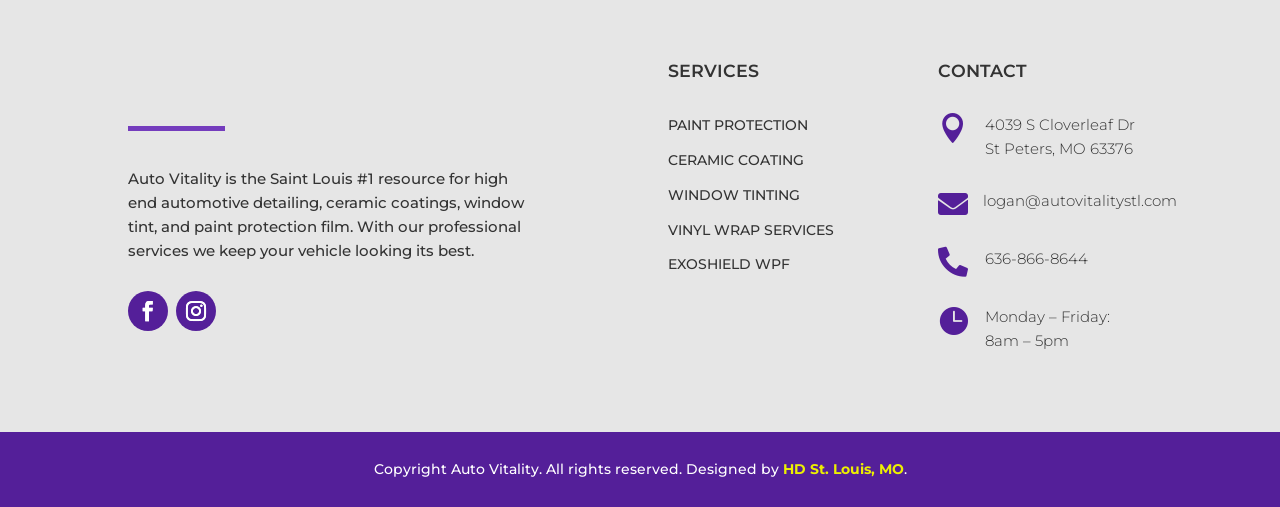Determine the bounding box coordinates of the clickable element to complete this instruction: "Learn more about EXOSHIELD WPF". Provide the coordinates in the format of four float numbers between 0 and 1, [left, top, right, bottom].

[0.522, 0.504, 0.617, 0.539]